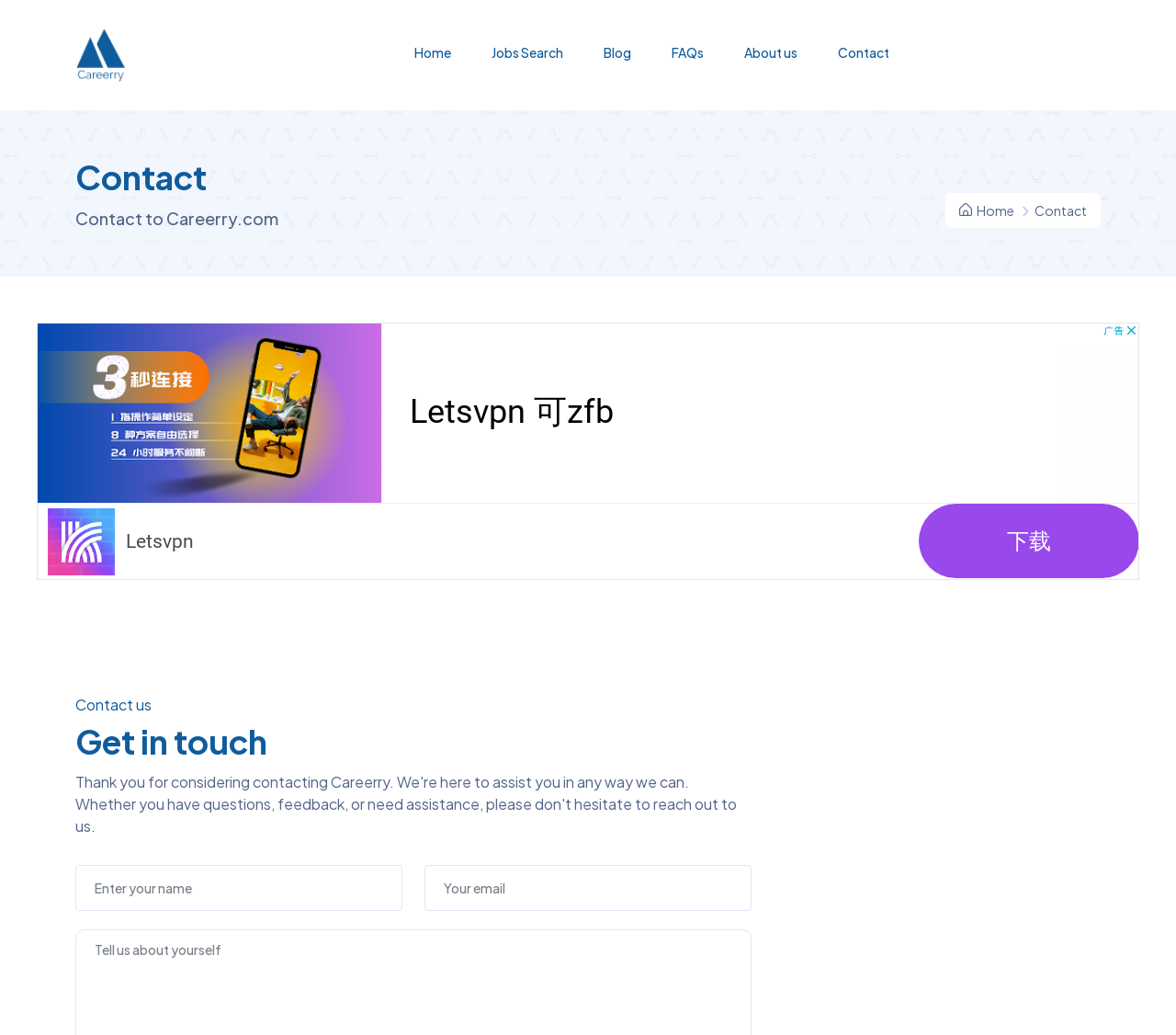Identify the bounding box coordinates of the clickable region required to complete the instruction: "Click on Contact". The coordinates should be given as four float numbers within the range of 0 and 1, i.e., [left, top, right, bottom].

[0.712, 0.043, 0.756, 0.059]